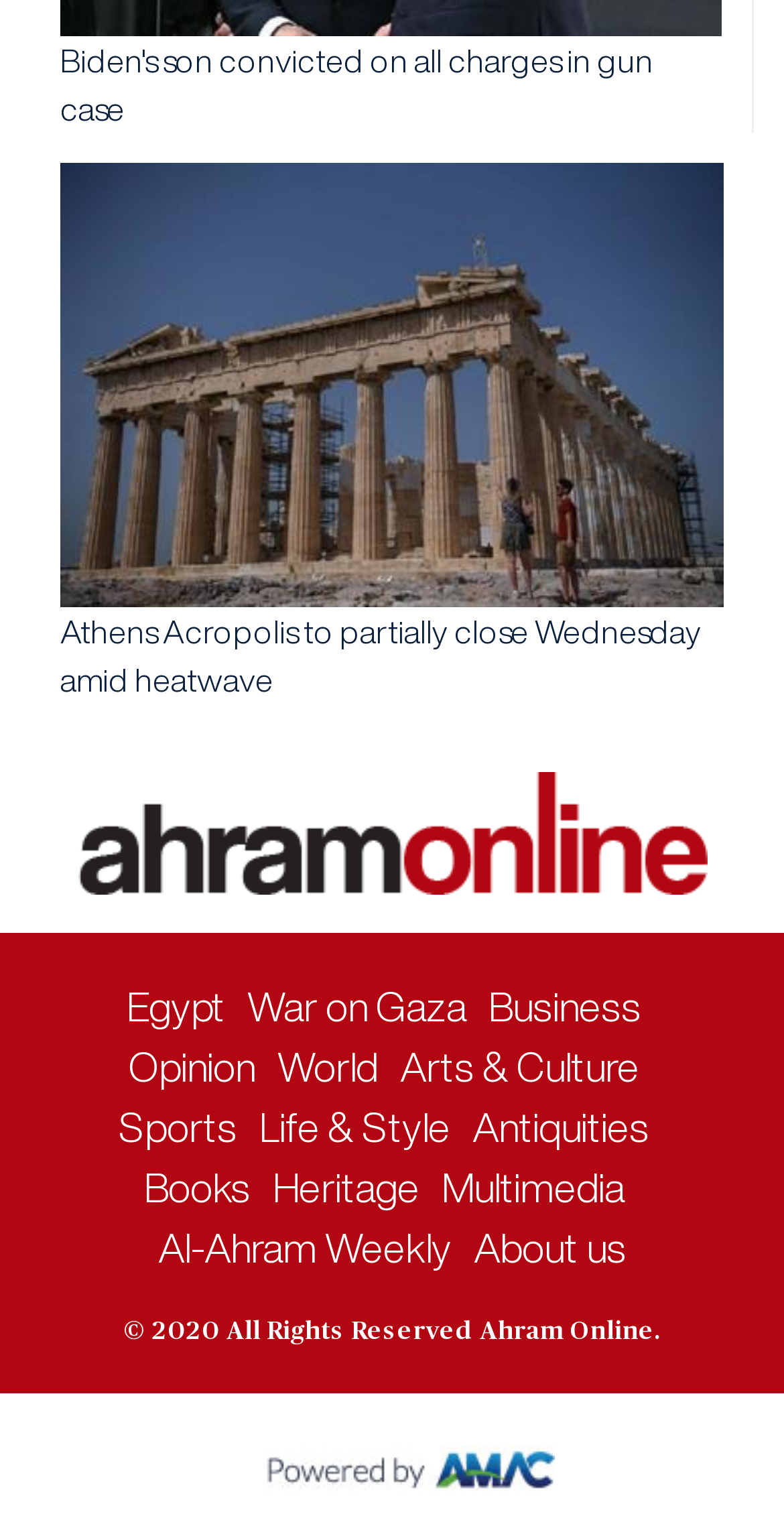What is the purpose of the footer section?
Refer to the image and give a detailed answer to the query.

The footer section contains links to various categories such as 'Business', 'Opinion', 'World', etc., which suggests that its purpose is to provide navigation to different sections of the website.